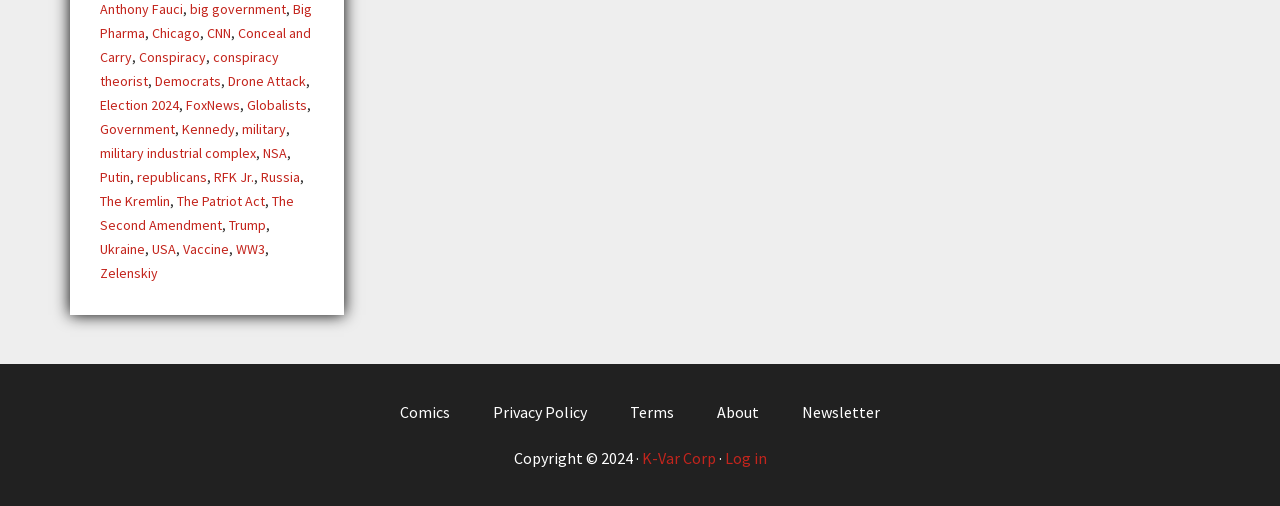Could you find the bounding box coordinates of the clickable area to complete this instruction: "Subscribe to the newsletter"?

None